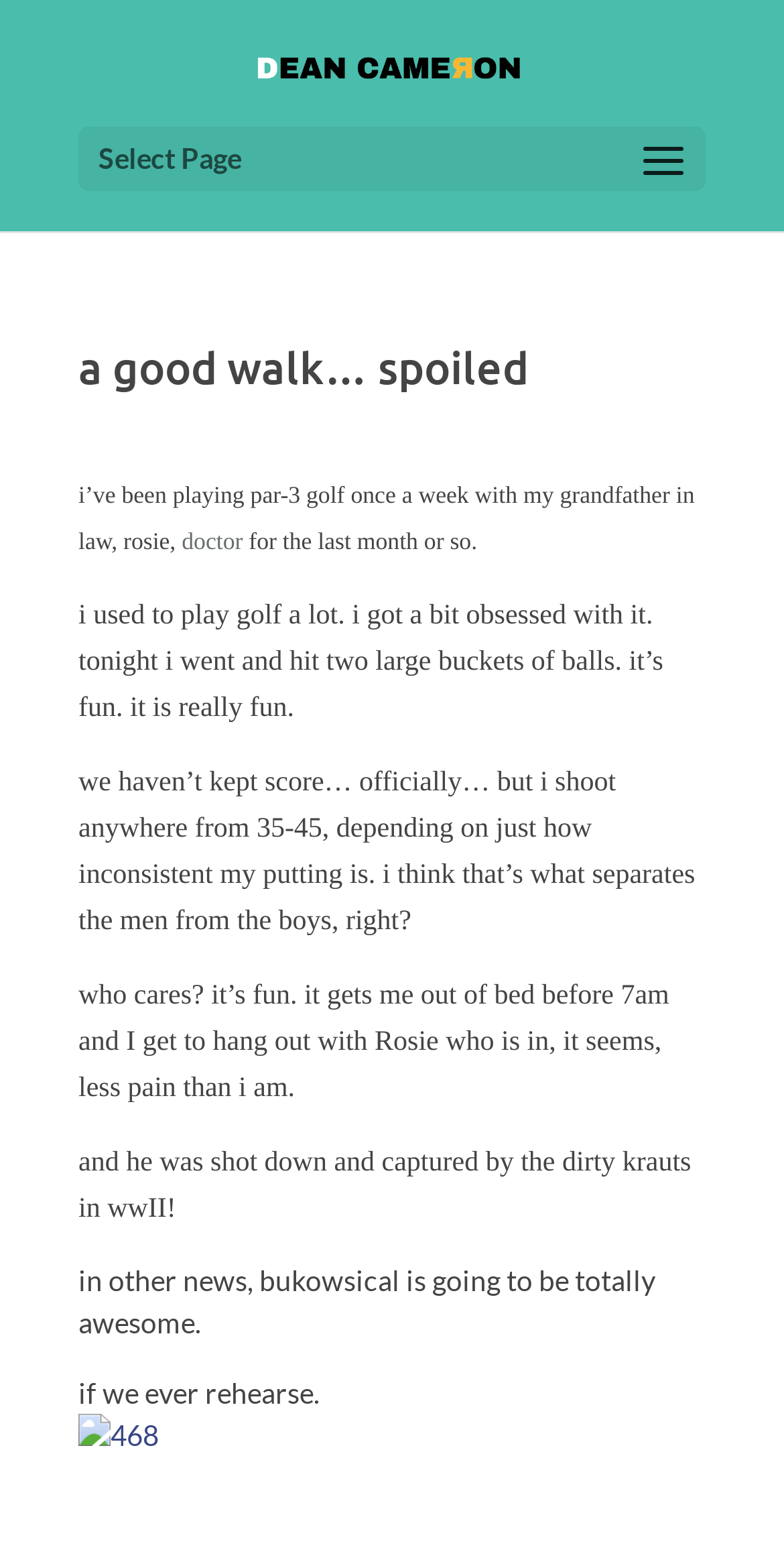Determine the bounding box coordinates of the UI element that matches the following description: "alt="468"". The coordinates should be four float numbers between 0 and 1 in the format [left, top, right, bottom].

[0.1, 0.905, 0.203, 0.927]